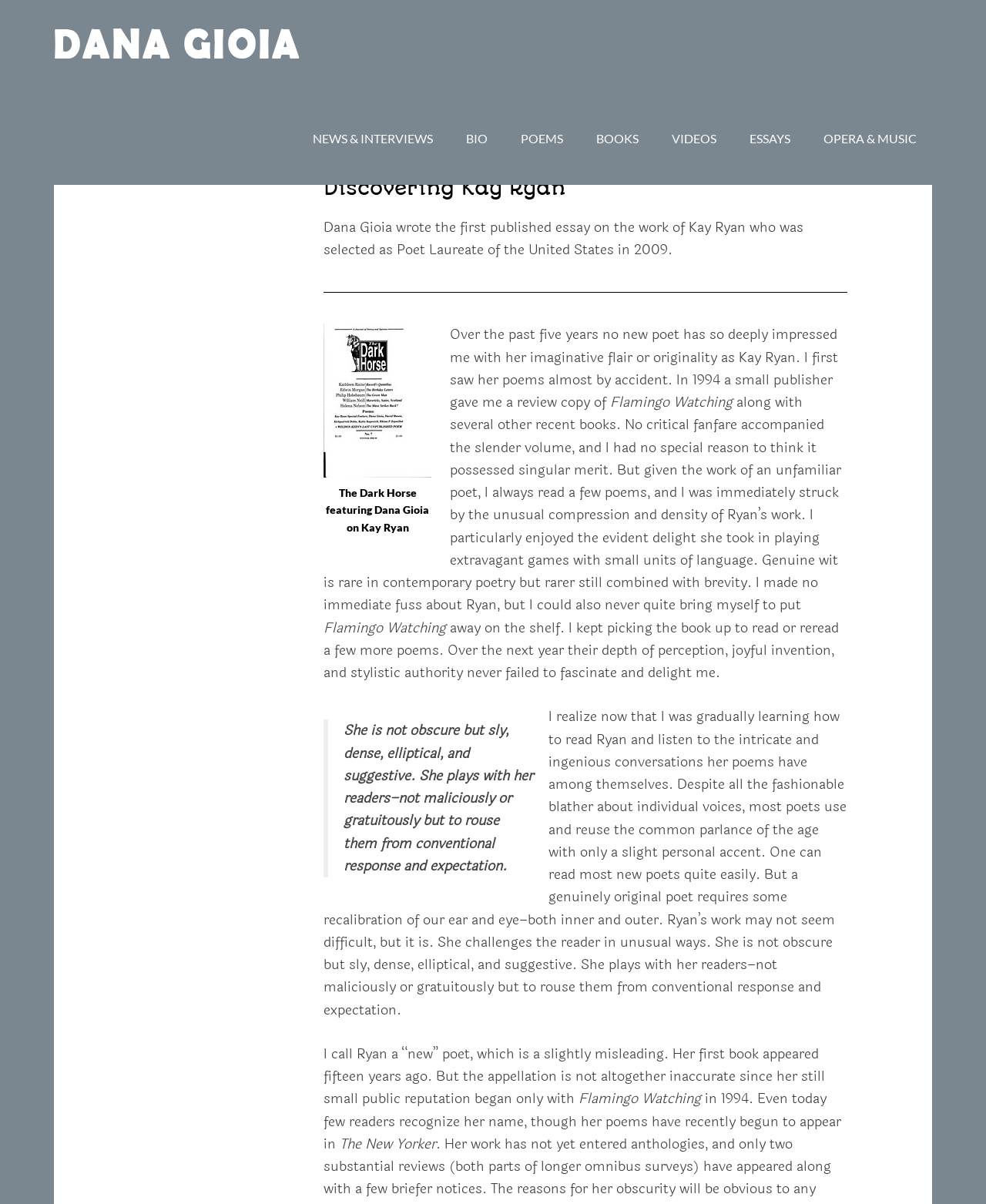What magazine has recently published Kay Ryan's poems?
Using the picture, provide a one-word or short phrase answer.

The New Yorker